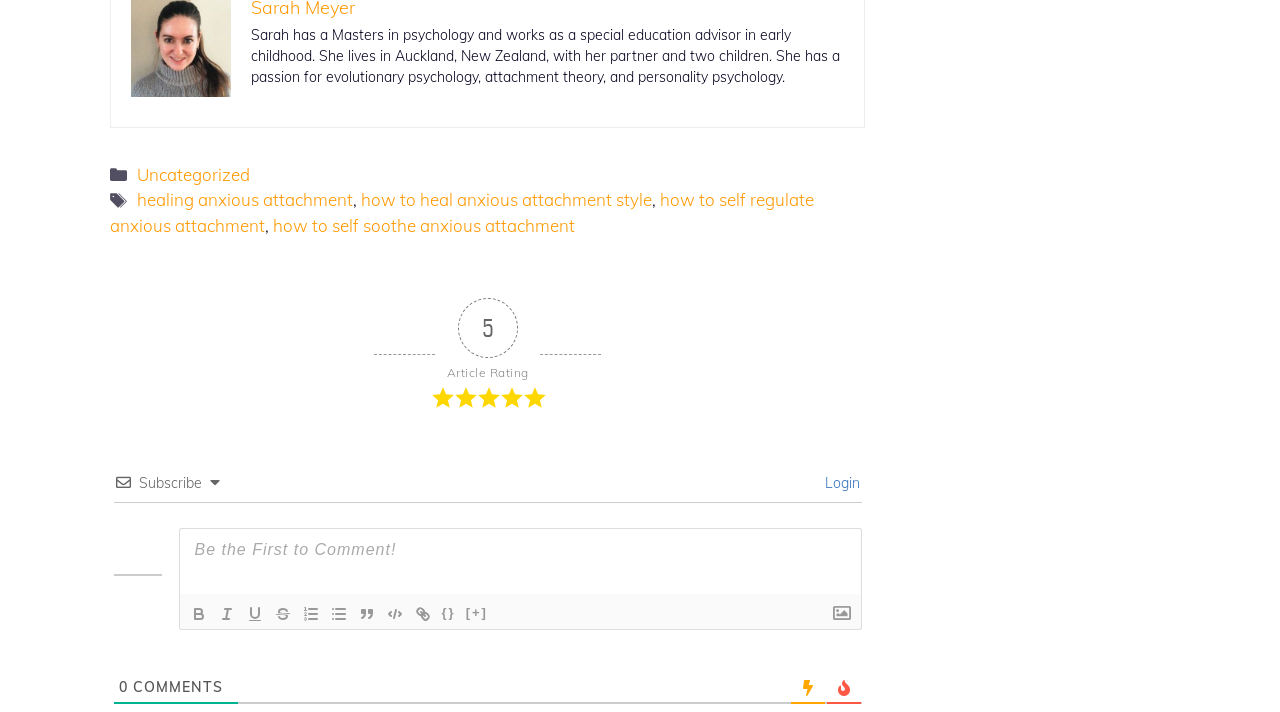Provide the bounding box coordinates for the UI element that is described as: "healing anxious attachment".

[0.107, 0.266, 0.276, 0.295]